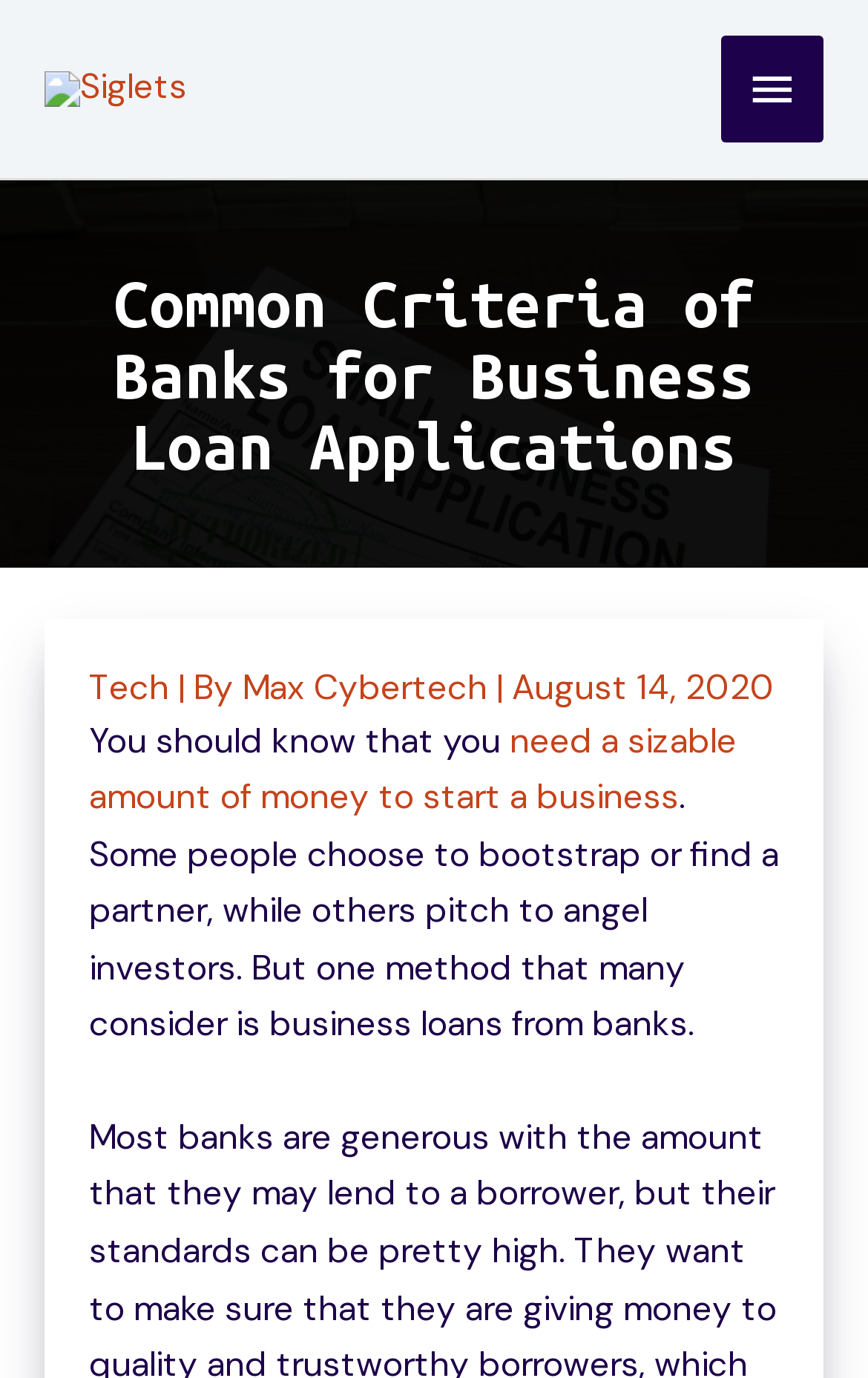Locate and extract the headline of this webpage.

Common Criteria of Banks for Business Loan Applications